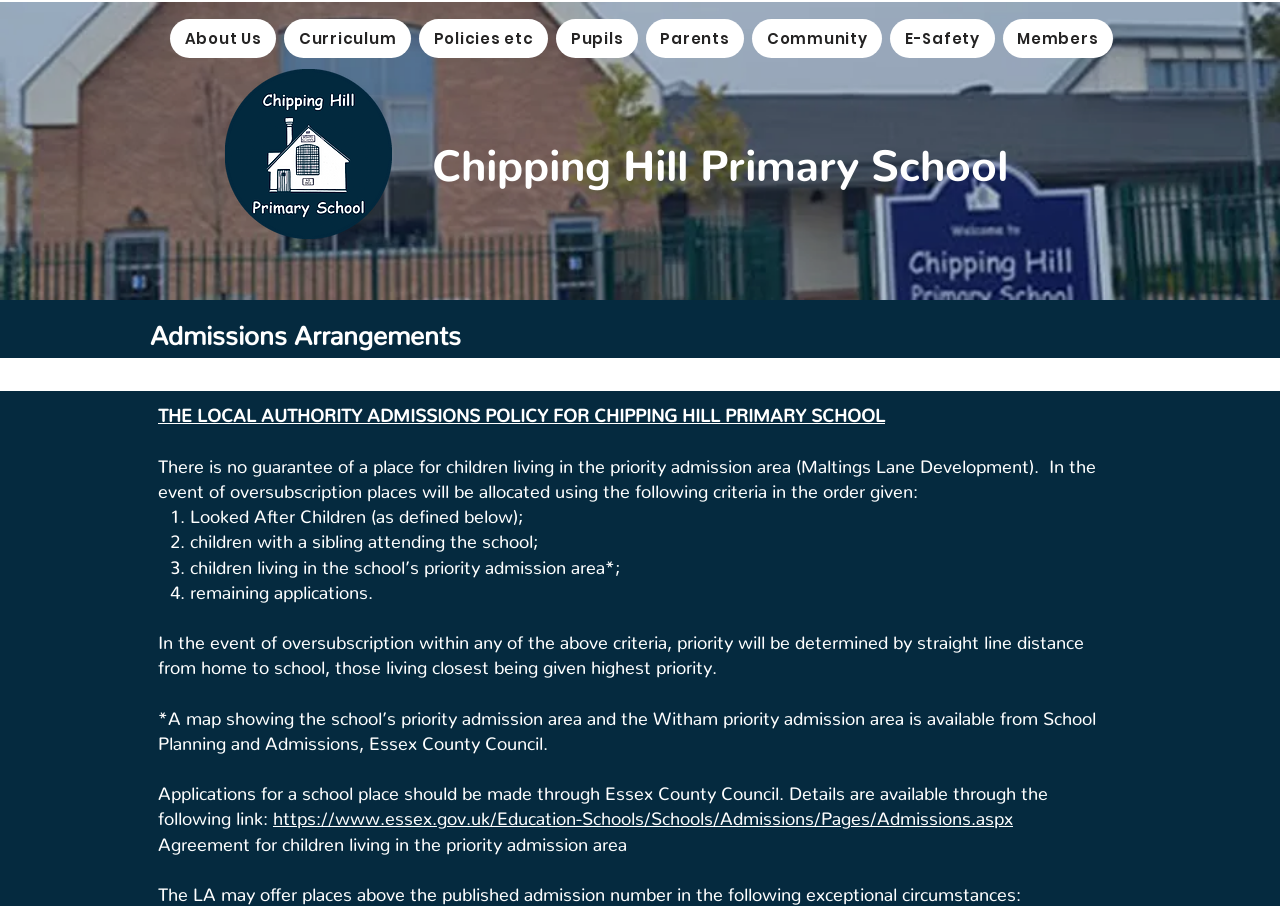Locate the bounding box coordinates for the element described below: "About Us". The coordinates must be four float values between 0 and 1, formatted as [left, top, right, bottom].

[0.133, 0.021, 0.216, 0.064]